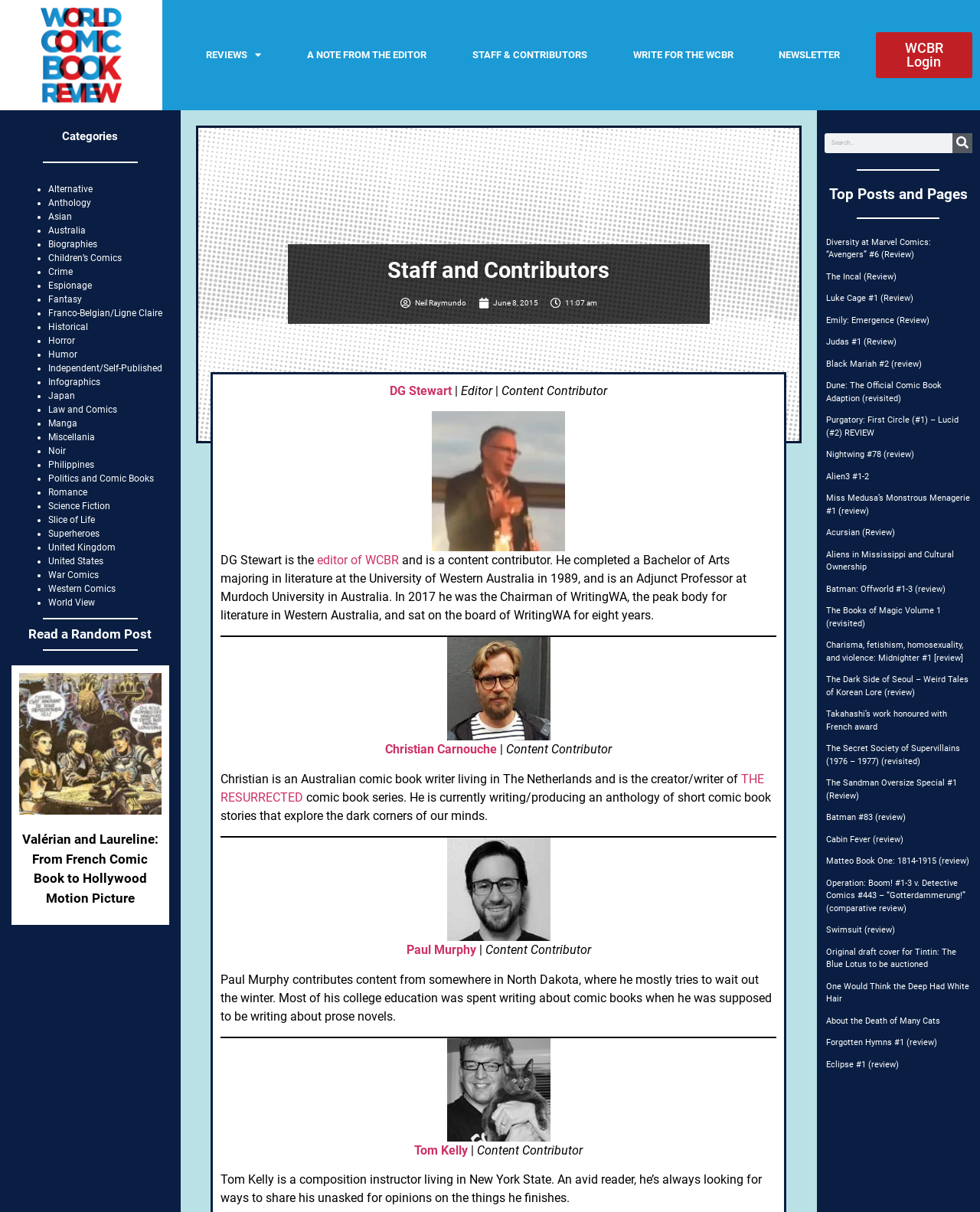Please locate the bounding box coordinates of the element that should be clicked to achieve the given instruction: "Read a Random Post".

[0.029, 0.517, 0.155, 0.529]